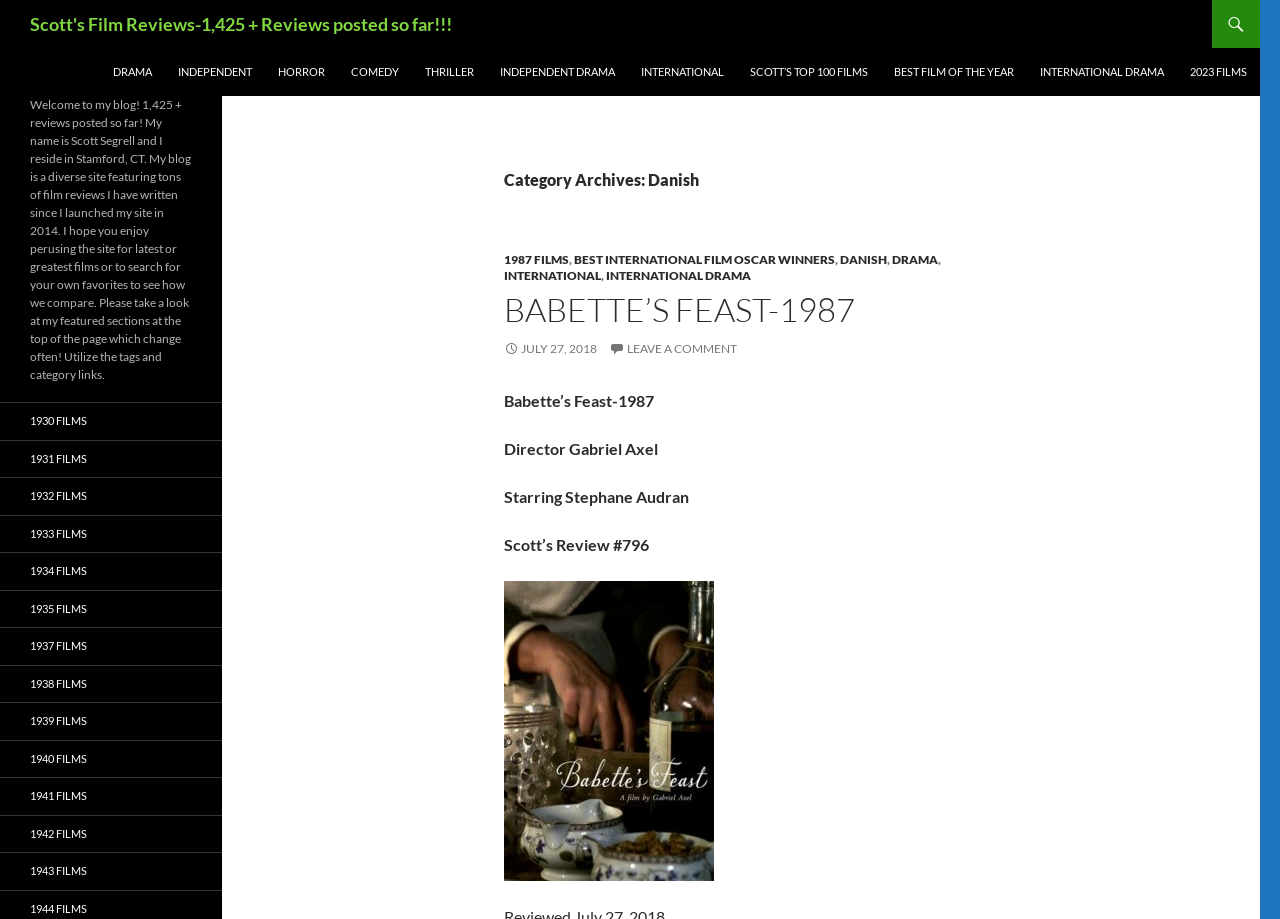Please determine the bounding box coordinates of the area that needs to be clicked to complete this task: 'Click on the 'DRAMA' category link'. The coordinates must be four float numbers between 0 and 1, formatted as [left, top, right, bottom].

[0.079, 0.052, 0.128, 0.104]